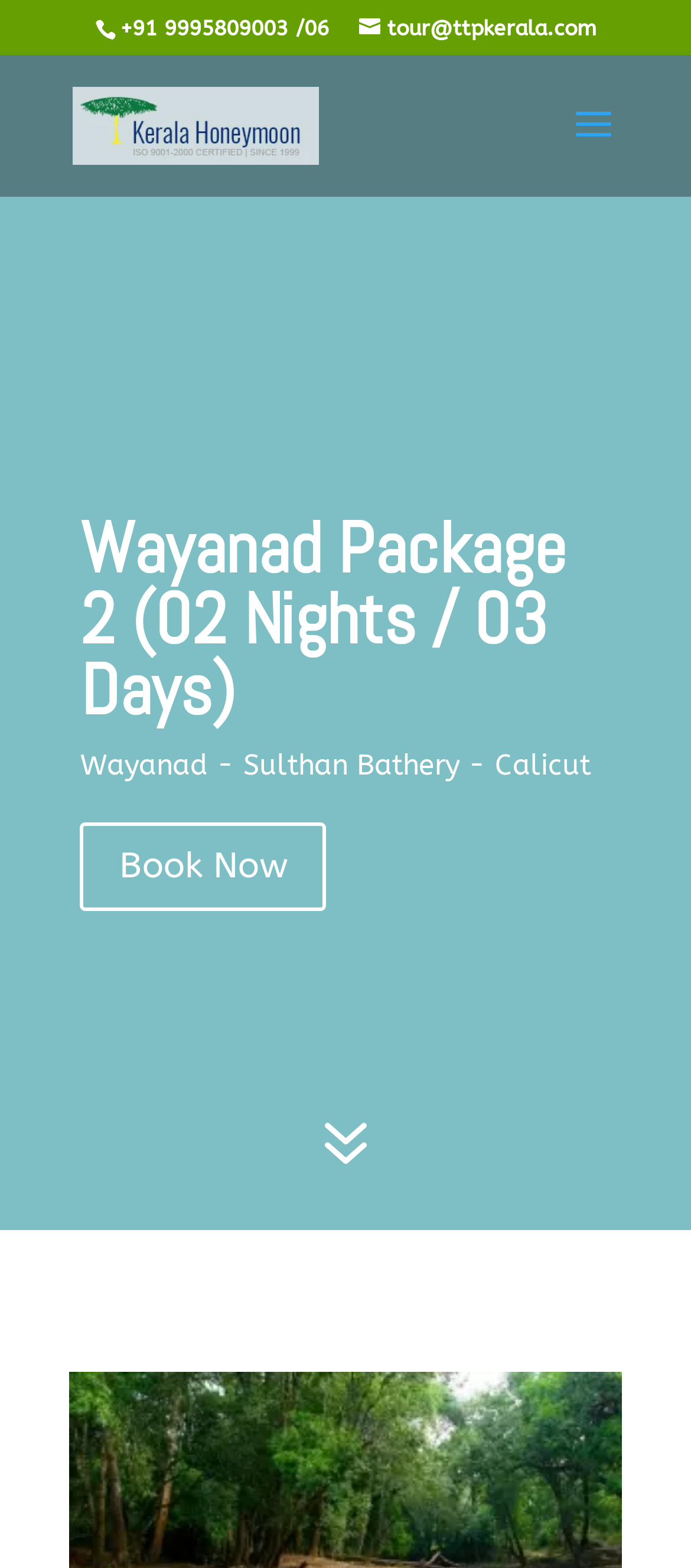Use a single word or phrase to answer this question: 
What is the destination of the tour package?

Wayanad